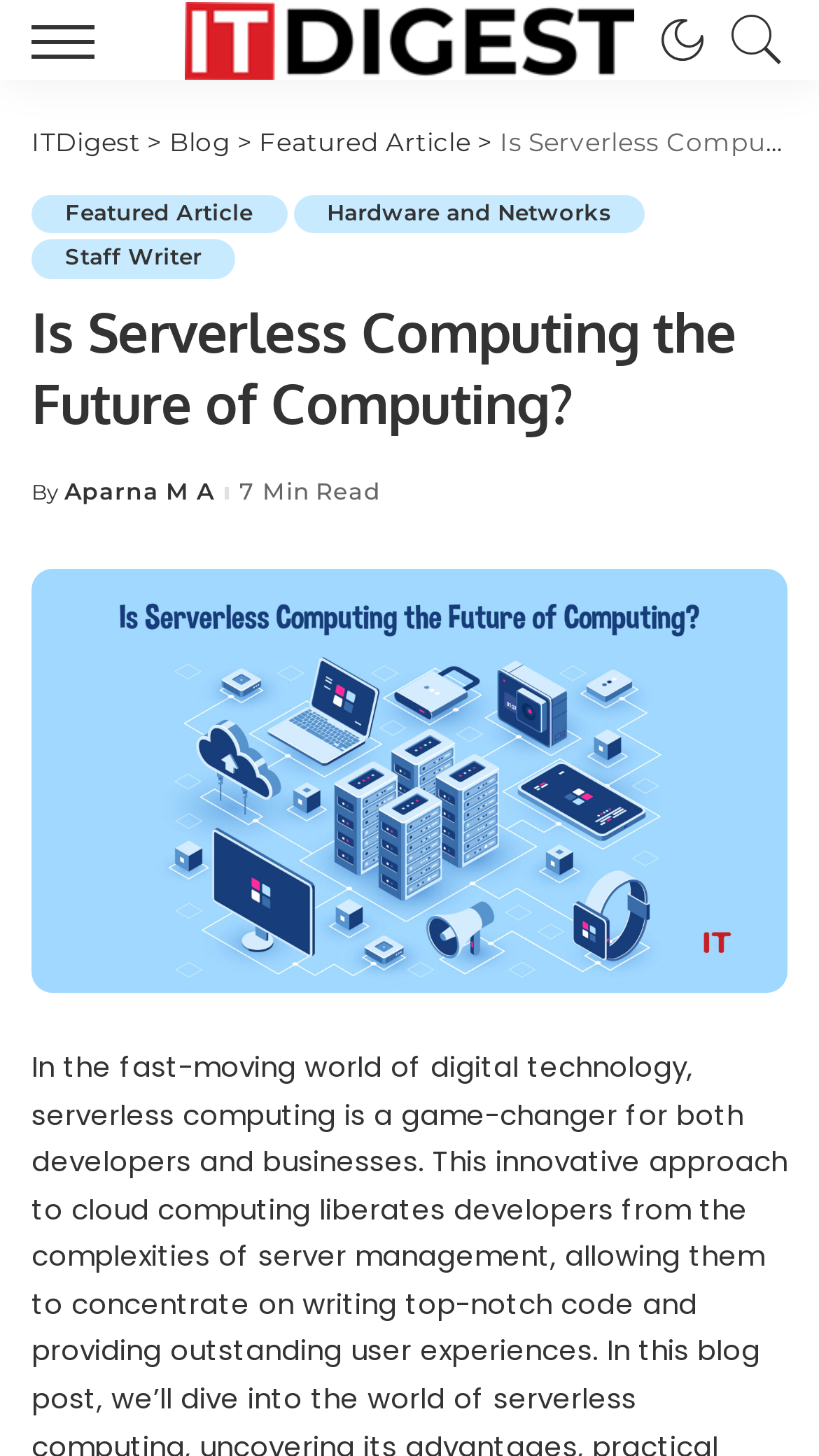Please find and generate the text of the main heading on the webpage.

Is Serverless Computing the Future of Computing?